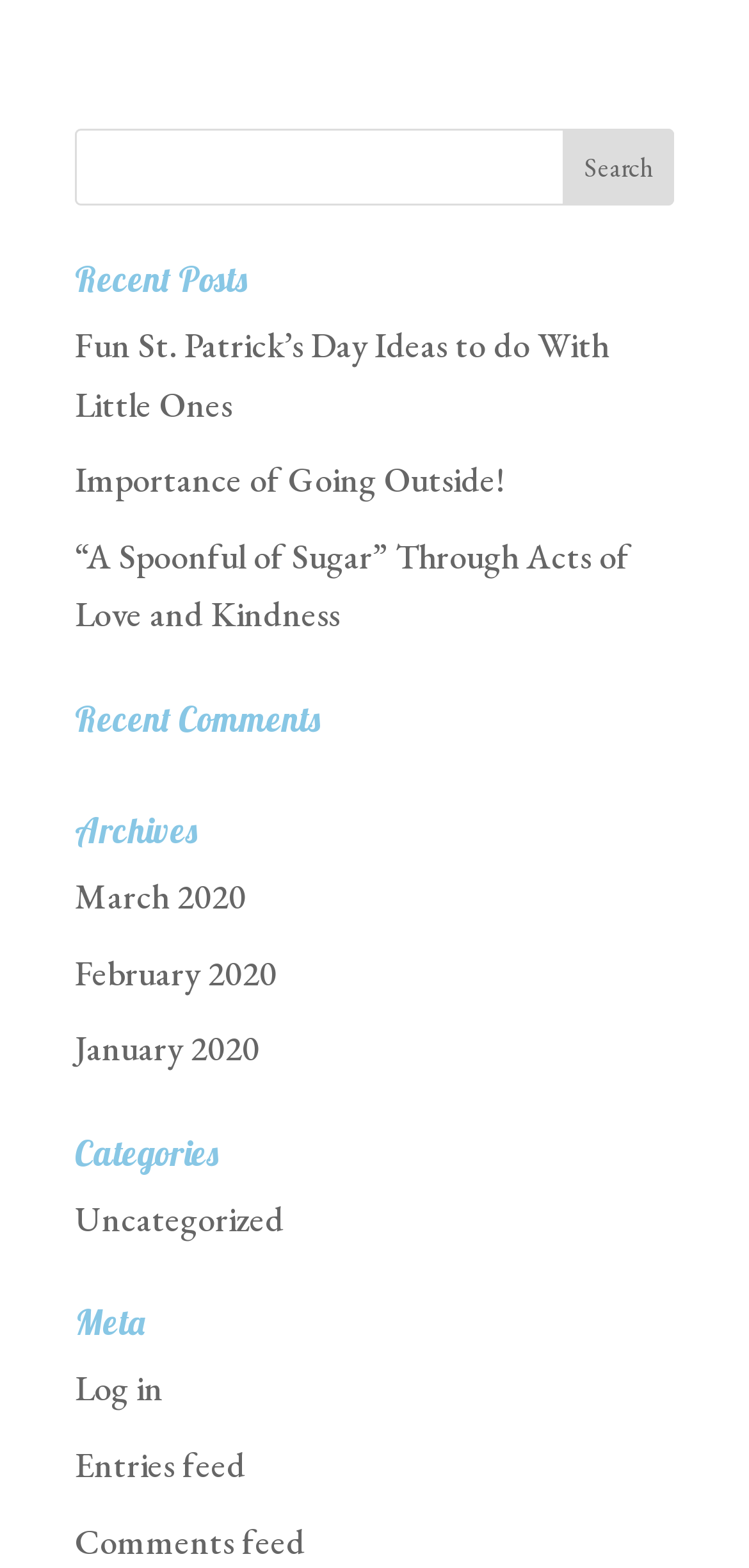Please identify the bounding box coordinates of the element on the webpage that should be clicked to follow this instruction: "search for something". The bounding box coordinates should be given as four float numbers between 0 and 1, formatted as [left, top, right, bottom].

[0.1, 0.082, 0.9, 0.131]